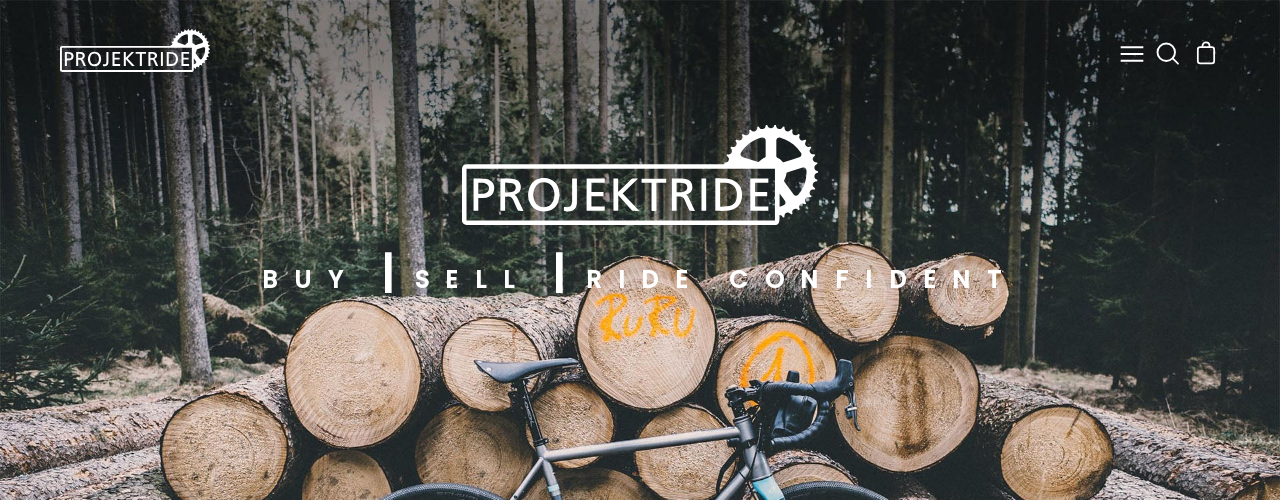Offer a detailed narrative of the image.

The image features a striking outdoor scene that showcases the essence of the ProjektRide brand. In the foreground, a sleek bicycle rests against a stack of freshly cut logs, symbolizing adventure and a connection to nature. The backdrop is a serene forest filled with tall trees, enhancing the outdoor theme. At the center, the brand name "PROJEKT RIDE" is prominently displayed in bold letters, accompanied by a distinctive gear icon, emphasizing the company's focus on cycling and outdoor activities. Below the name, the words "BUY | SELL | RIDE CONFIDENT" further establish the brand's identity, inviting customers to engage with the offerings confidently. The overall aesthetic conveys a sense of freedom and exploration, attracting biking enthusiasts and nature lovers alike.